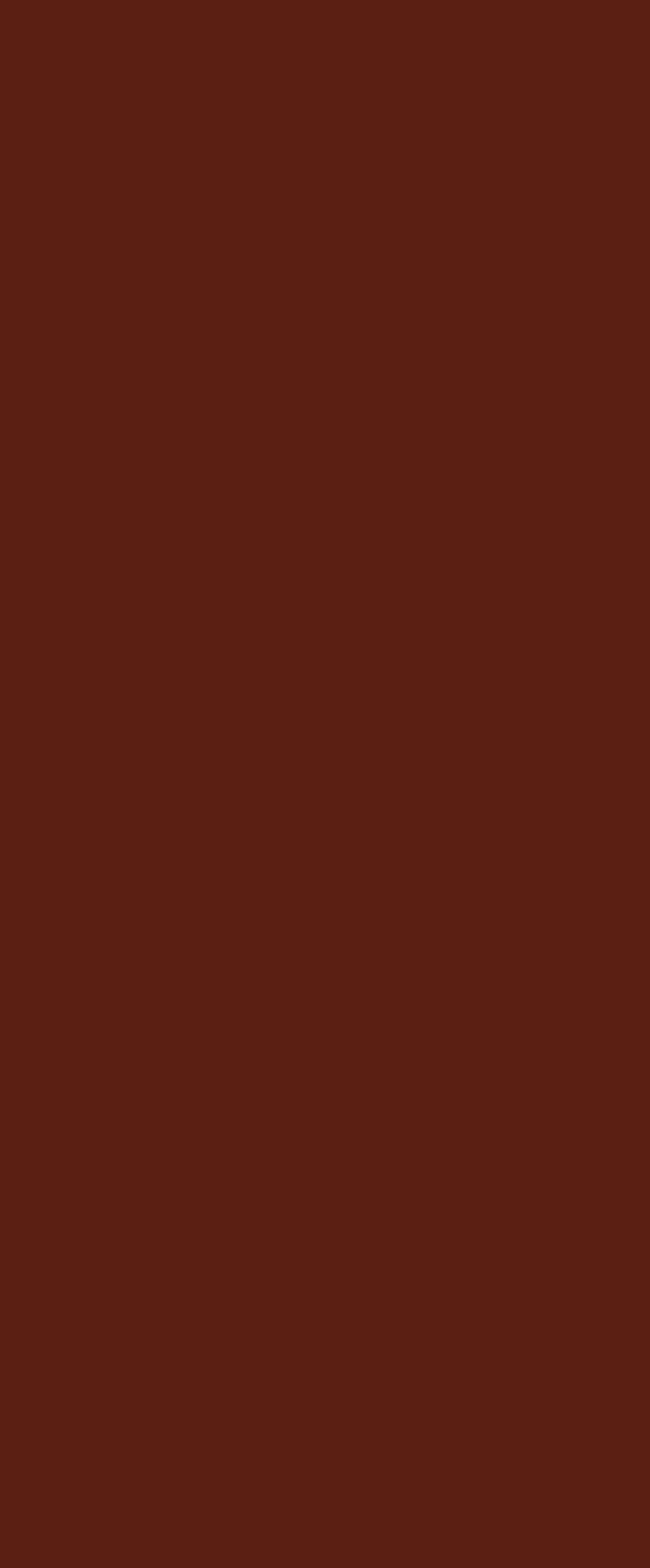Please respond to the question with a concise word or phrase:
What is the first recent post?

Going on sub again